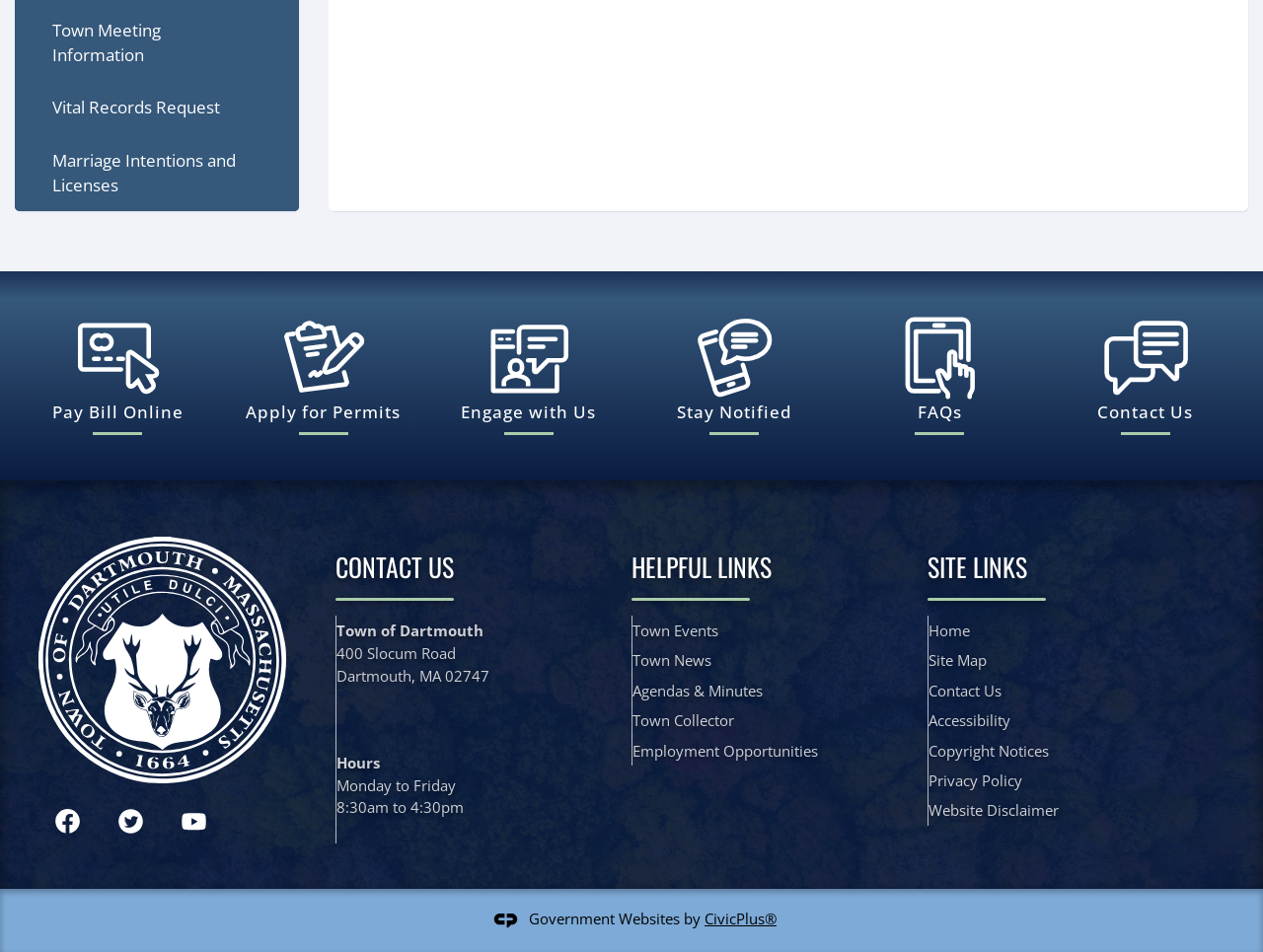Please find the bounding box coordinates of the element's region to be clicked to carry out this instruction: "Apply for permits".

[0.175, 0.314, 0.337, 0.475]